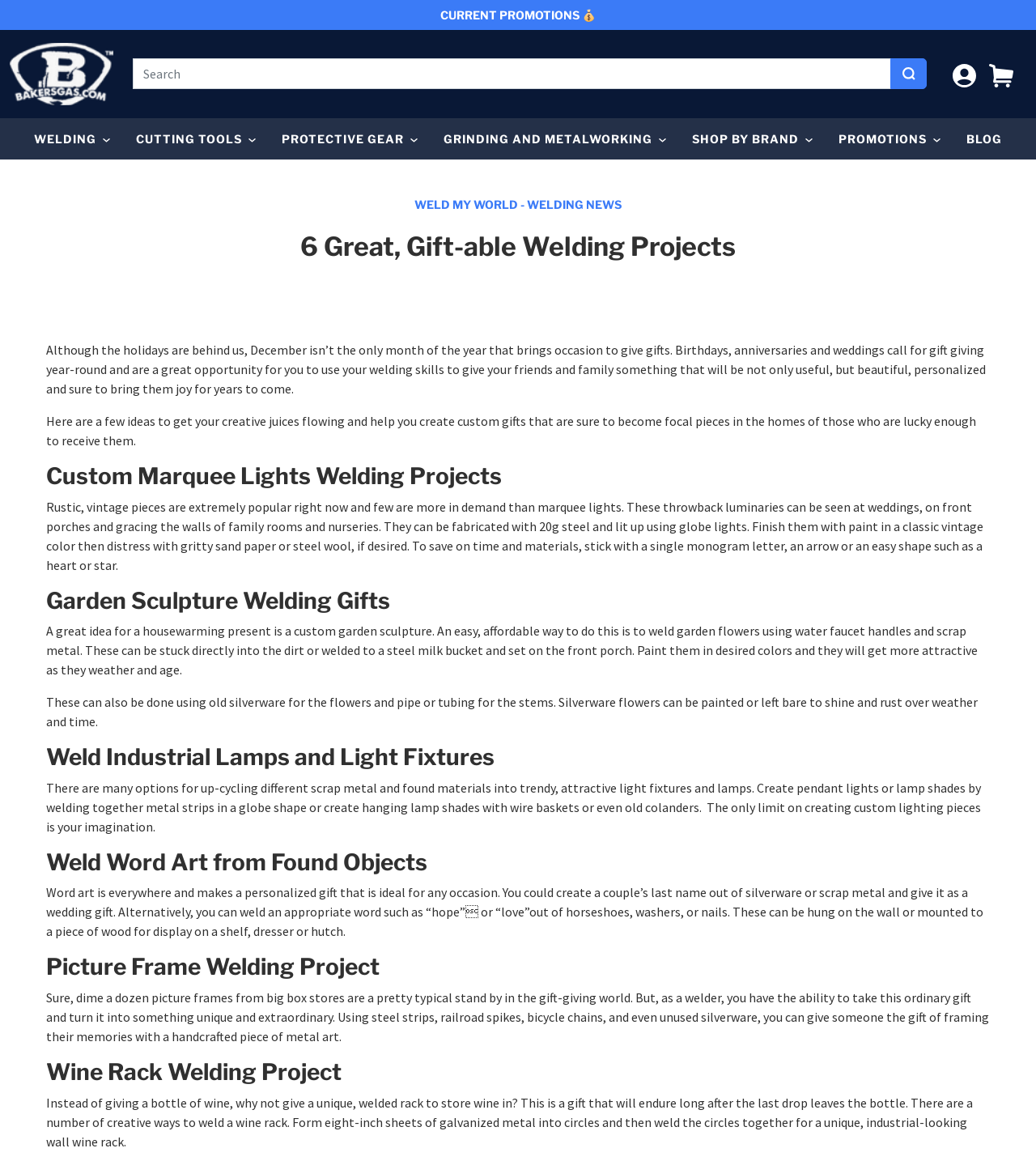What is one type of material that can be used to create custom garden sculptures?
Using the image, answer in one word or phrase.

Water faucet handles